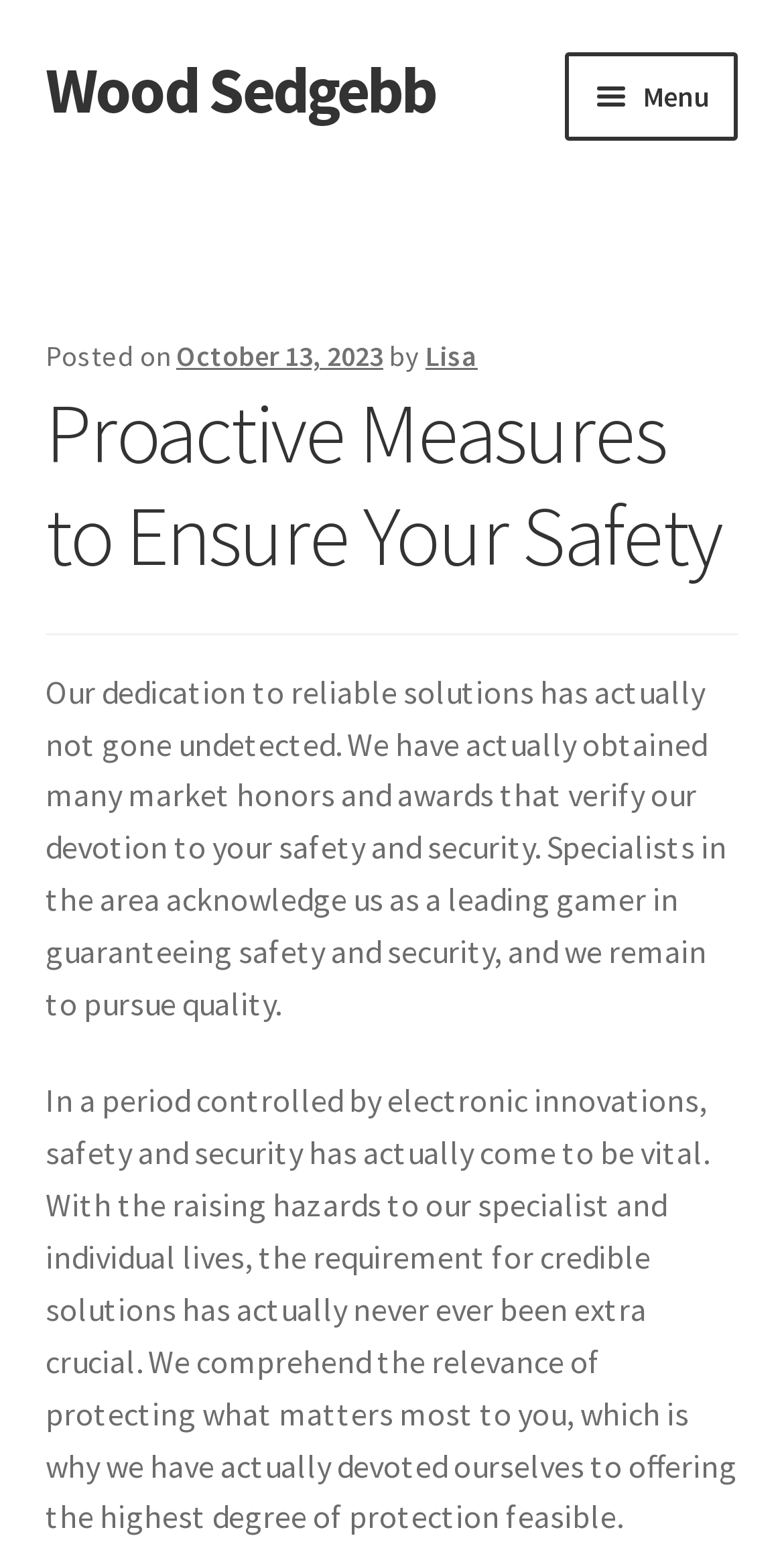Describe all the visual and textual components of the webpage comprehensively.

The webpage is about "Proactive Measures to Ensure Your Safety" by Wood Sedgebb. At the top left, there are two links, "Skip to navigation" and "Skip to content", followed by a link to "Wood Sedgebb". To the right of these links, there is a primary navigation menu with a button labeled "Menu" that controls the site navigation. The navigation menu contains links to "Home", "DMCA", "Privacy Policy", and "Terms of Use".

Below the navigation menu, there is a header section with a posted date, "October 13, 2023", and the author's name, "Lisa". The main heading, "Proactive Measures to Ensure Your Safety", is located below the header section.

The main content of the webpage is divided into two paragraphs. The first paragraph discusses the company's dedication to reliable solutions and its recognition in the industry as a leading player in ensuring safety. The second paragraph emphasizes the importance of safety in the digital age and the company's commitment to providing the highest level of protection possible.